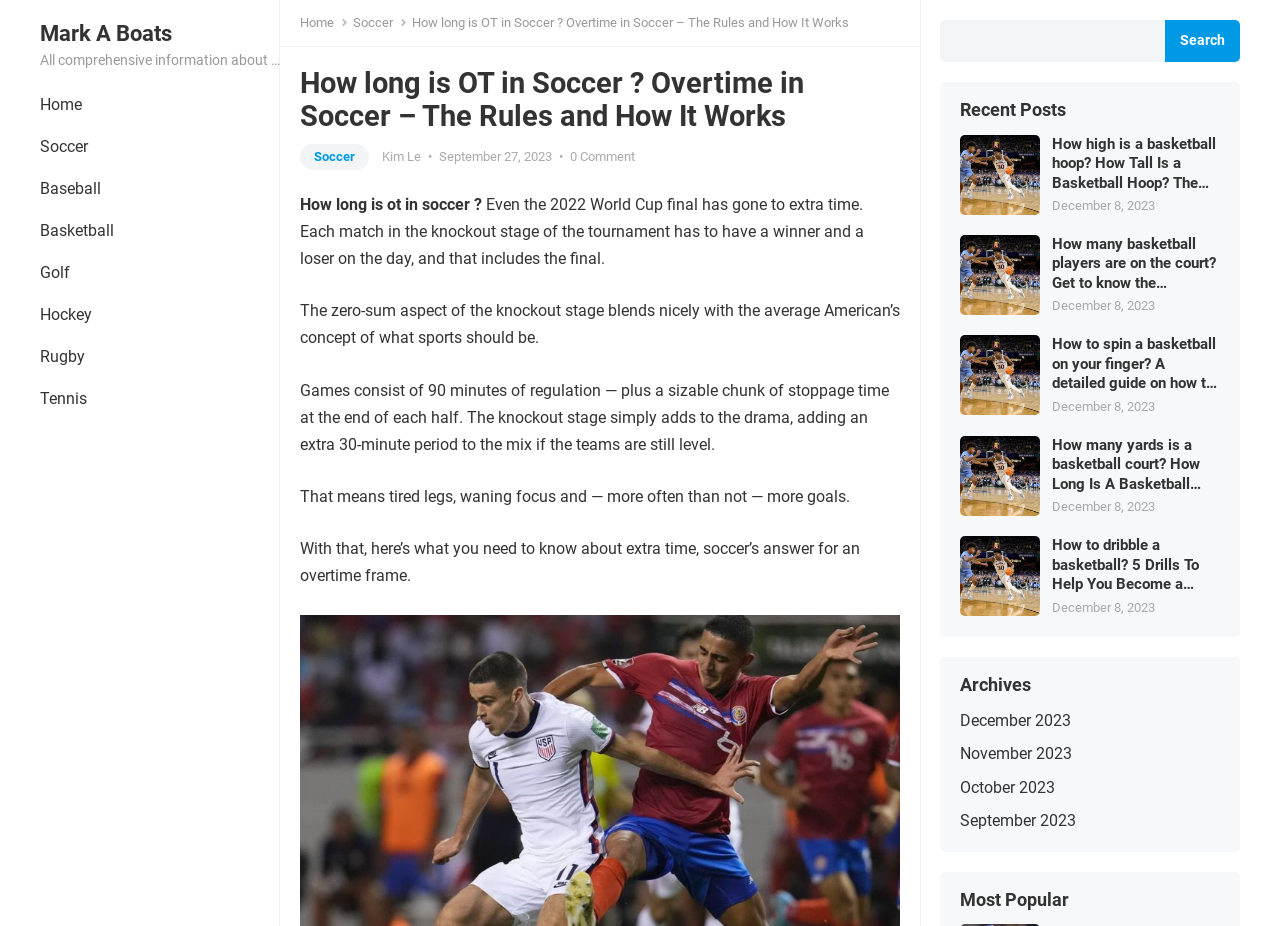What is the author's name?
Please provide a comprehensive answer based on the information in the image.

The author's name can be found by looking at the link 'Kim Le' which is located below the heading 'How long is OT in Soccer? Overtime in Soccer – The Rules and How It Works'.